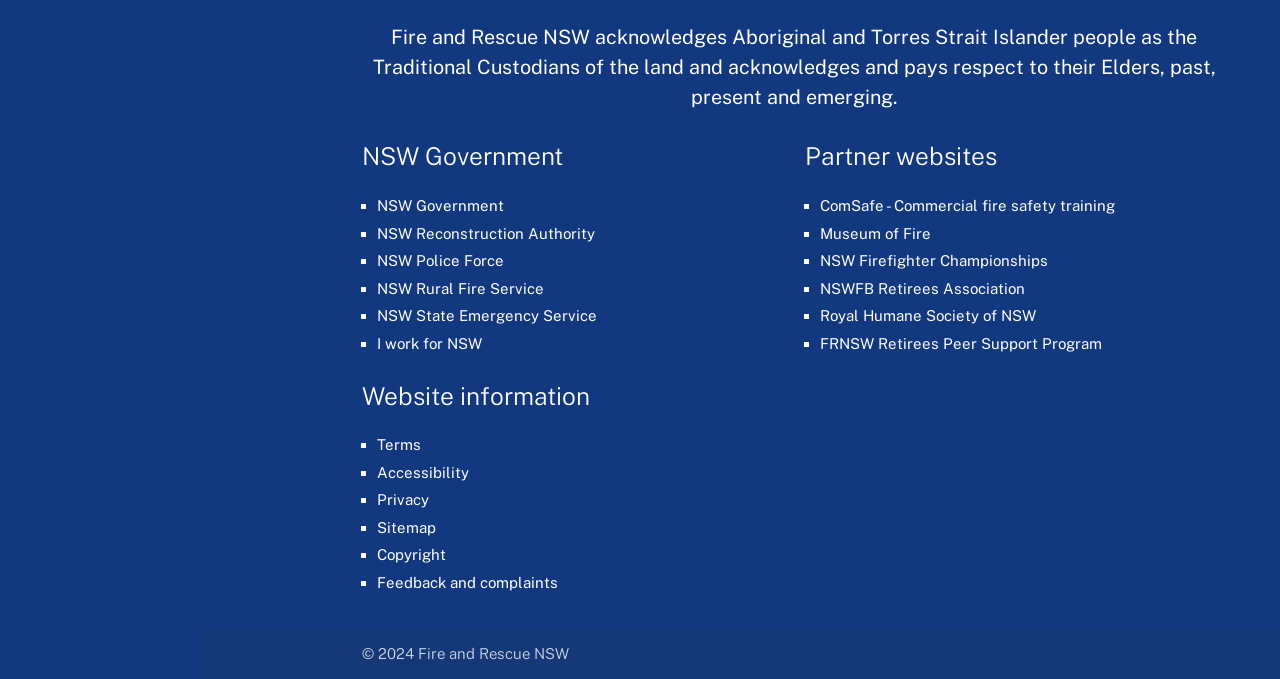Determine the bounding box coordinates for the area that should be clicked to carry out the following instruction: "Provide Feedback and complaints".

[0.295, 0.845, 0.436, 0.87]